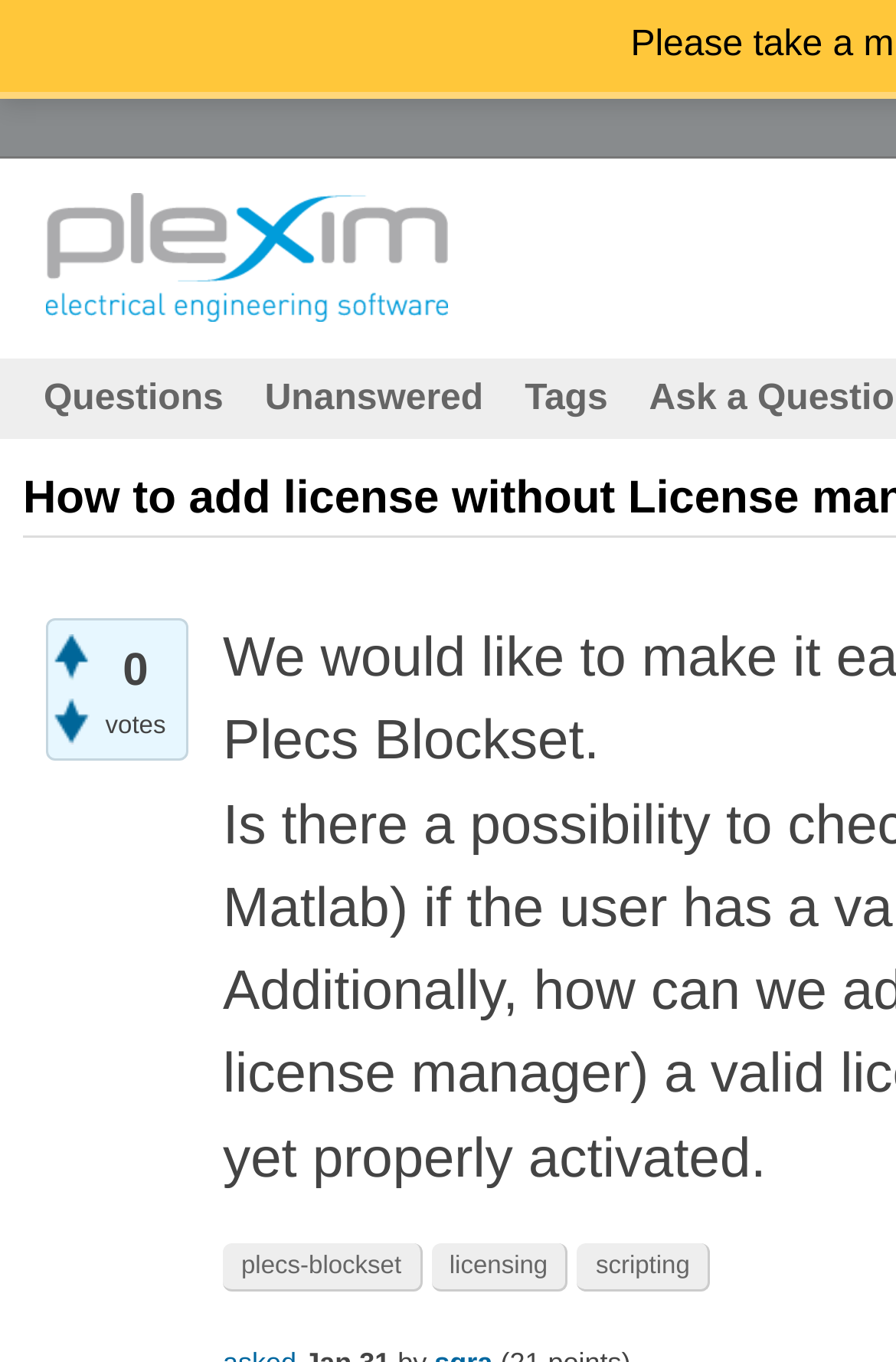Find the bounding box coordinates of the clickable area required to complete the following action: "contact us".

None